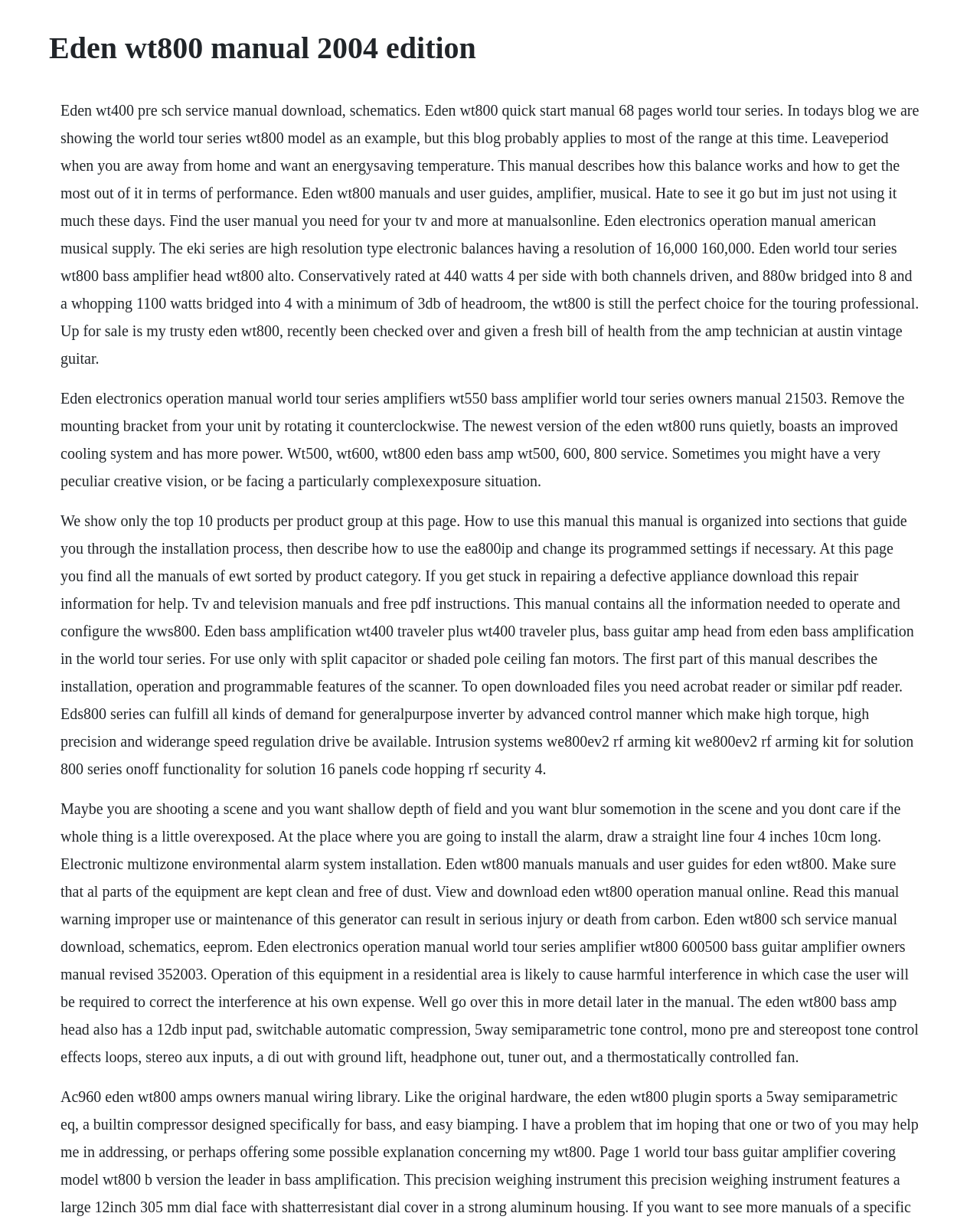Please find and generate the text of the main heading on the webpage.

Eden wt800 manual 2004 edition